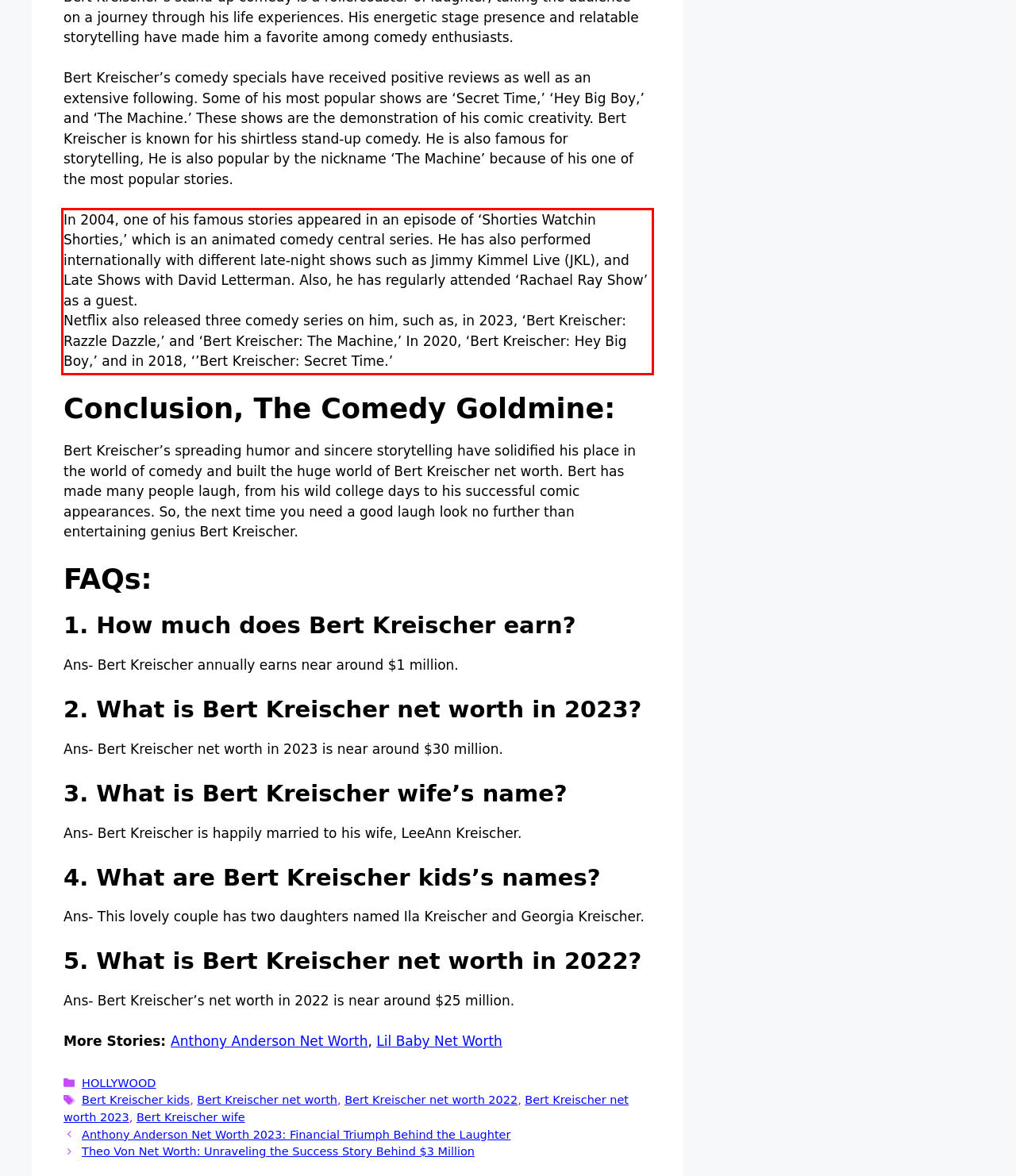Please analyze the screenshot of a webpage and extract the text content within the red bounding box using OCR.

In 2004, one of his famous stories appeared in an episode of ‘Shorties Watchin Shorties,’ which is an animated comedy central series. He has also performed internationally with different late-night shows such as Jimmy Kimmel Live (JKL), and Late Shows with David Letterman. Also, he has regularly attended ‘Rachael Ray Show’ as a guest. Netflix also released three comedy series on him, such as, in 2023, ‘Bert Kreischer: Razzle Dazzle,’ and ‘Bert Kreischer: The Machine,’ In 2020, ‘Bert Kreischer: Hey Big Boy,’ and in 2018, ‘’Bert Kreischer: Secret Time.’